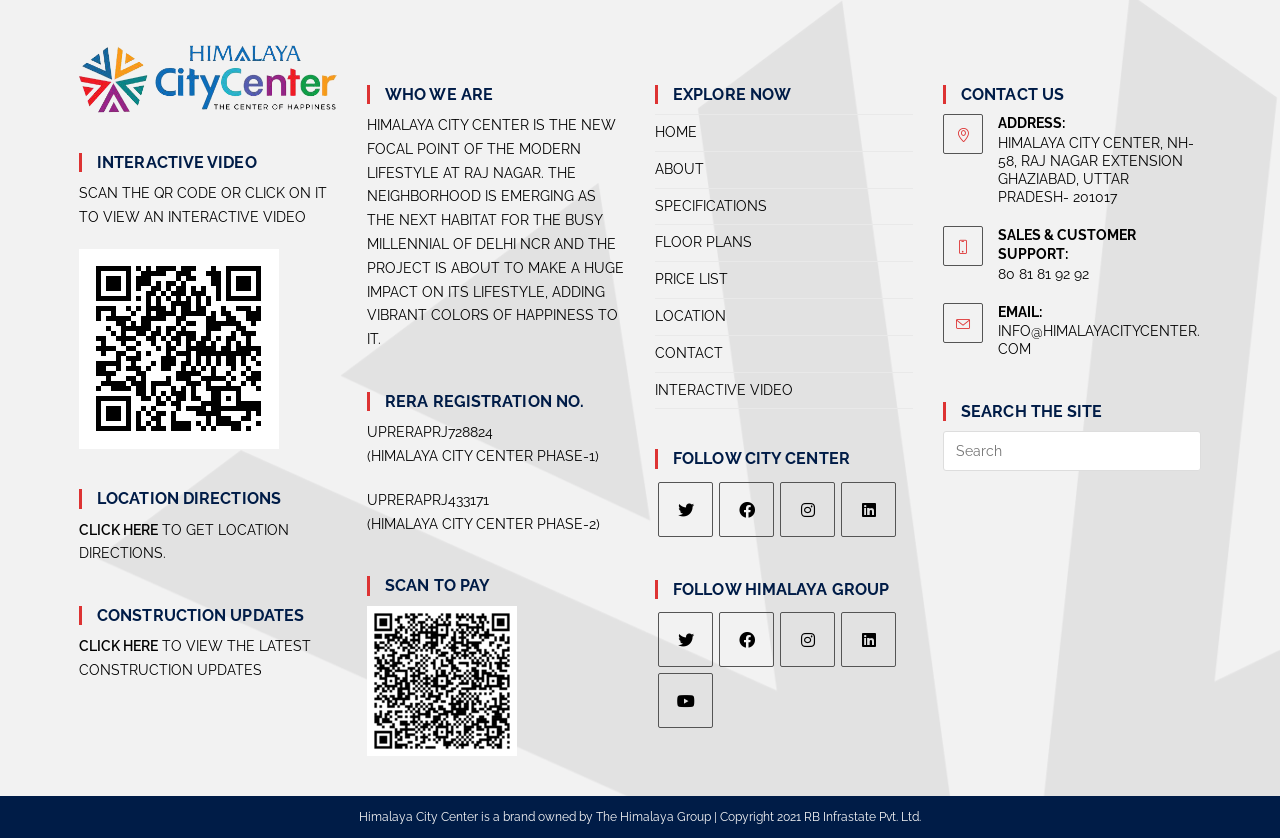Utilize the information from the image to answer the question in detail:
How can I get location directions?

To get location directions, I can click on the 'CLICK HERE' link in the 'LOCATION DIRECTIONS' section, which will provide me with the necessary directions.